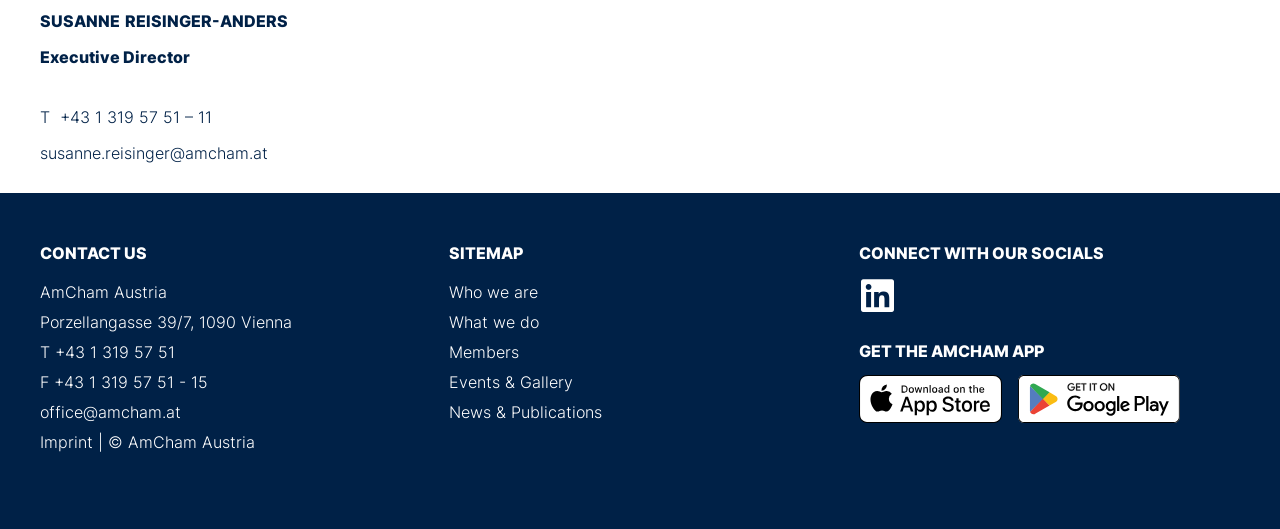How many links are available in the 'SITEMAP' section?
From the image, provide a succinct answer in one word or a short phrase.

5